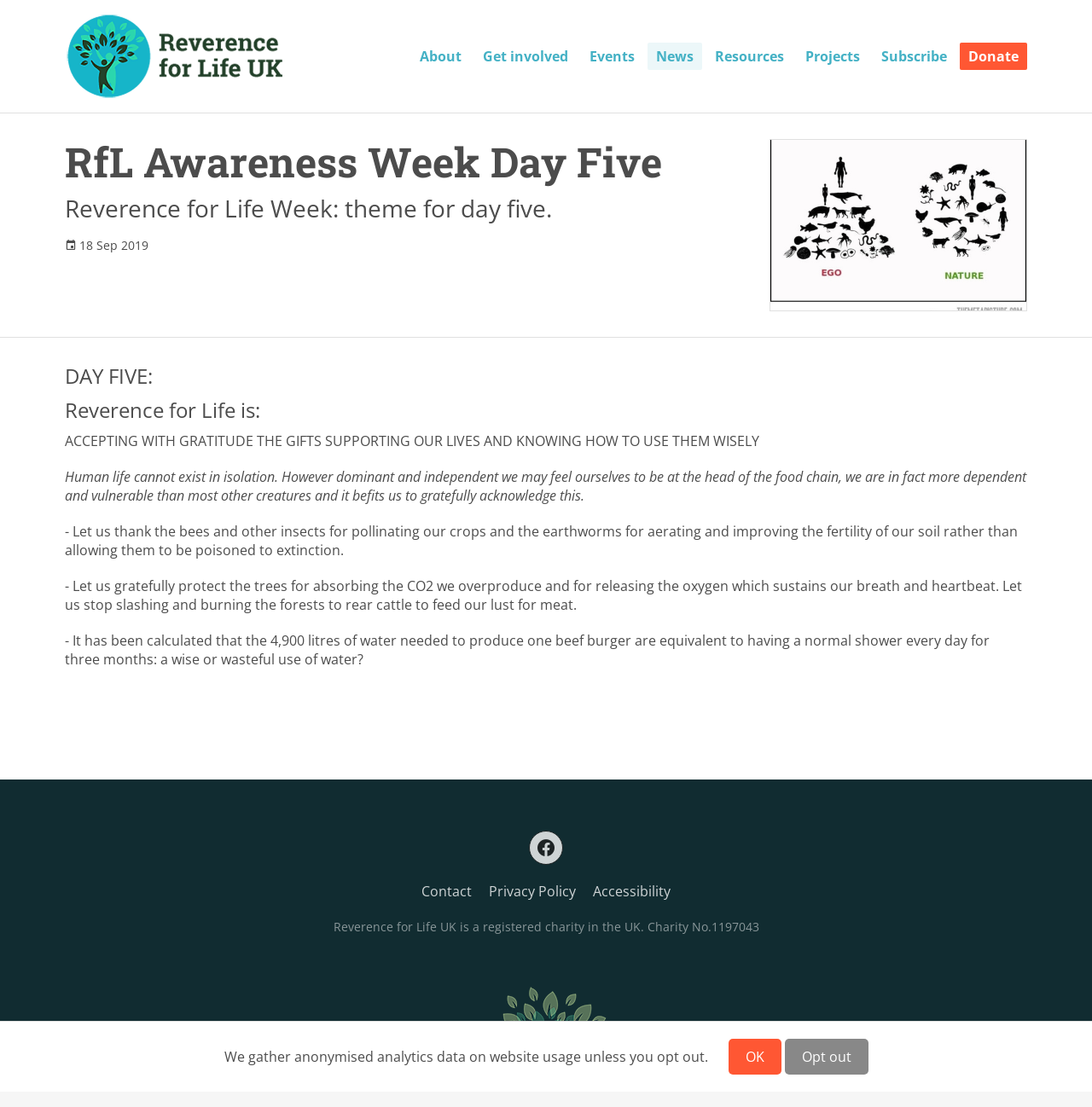Specify the bounding box coordinates of the area to click in order to execute this command: 'View the 'Events' page'. The coordinates should consist of four float numbers ranging from 0 to 1, and should be formatted as [left, top, right, bottom].

[0.532, 0.039, 0.589, 0.063]